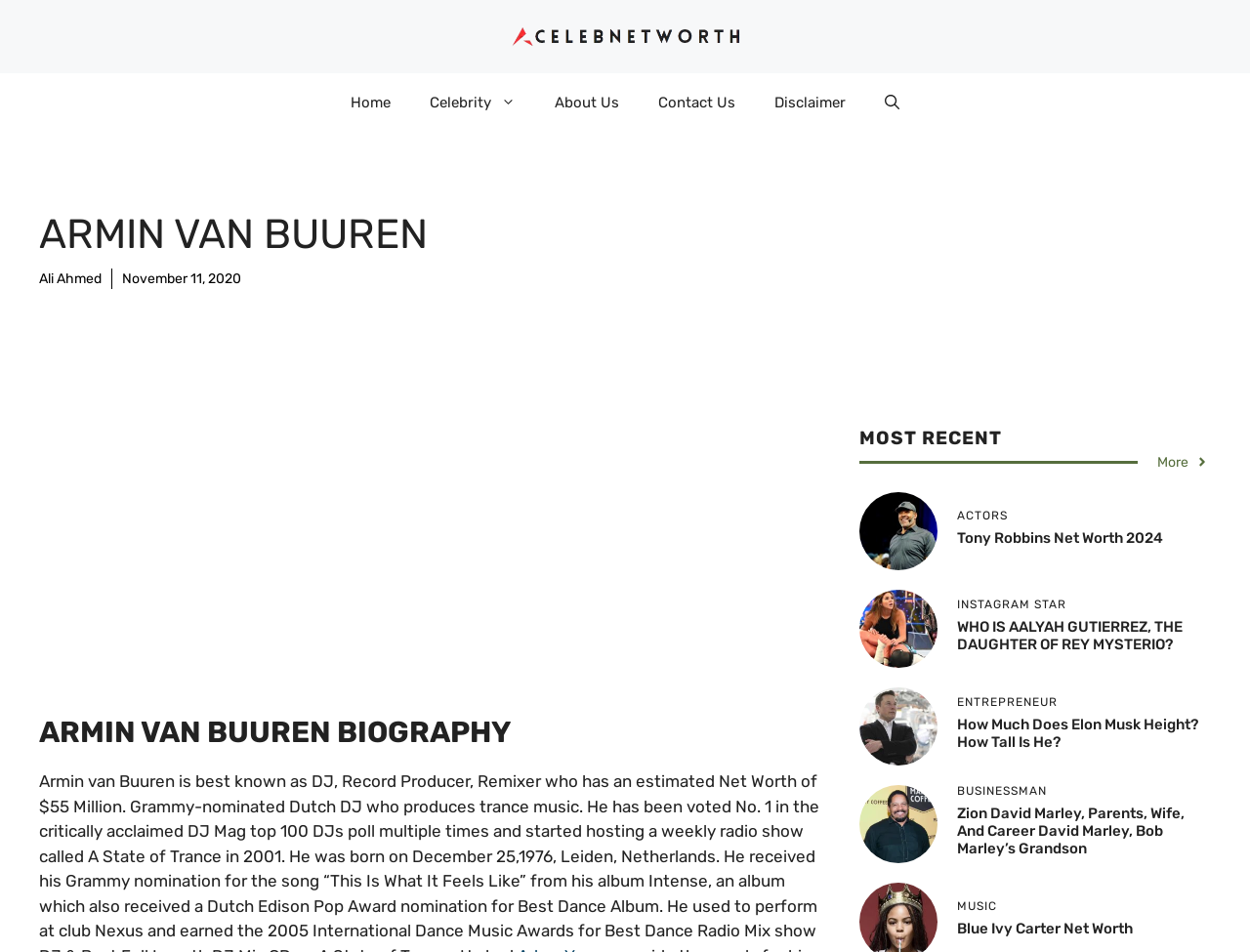Locate the bounding box coordinates of the element that should be clicked to fulfill the instruction: "View Armin van Buuren biography".

[0.031, 0.751, 0.656, 0.788]